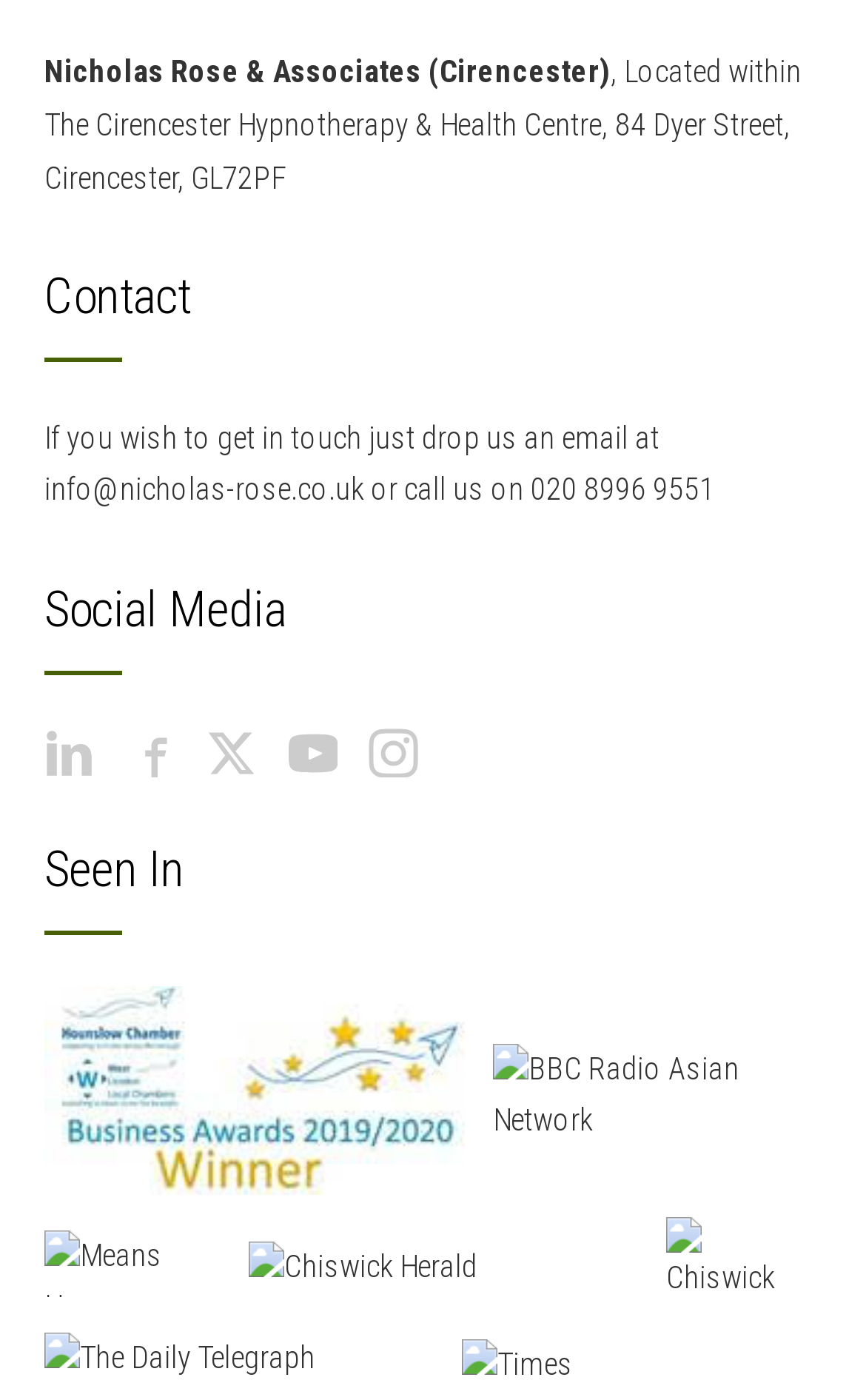Please locate the bounding box coordinates of the element that should be clicked to complete the given instruction: "Send an email to info@nicholas-rose.co.uk".

[0.051, 0.337, 0.421, 0.362]